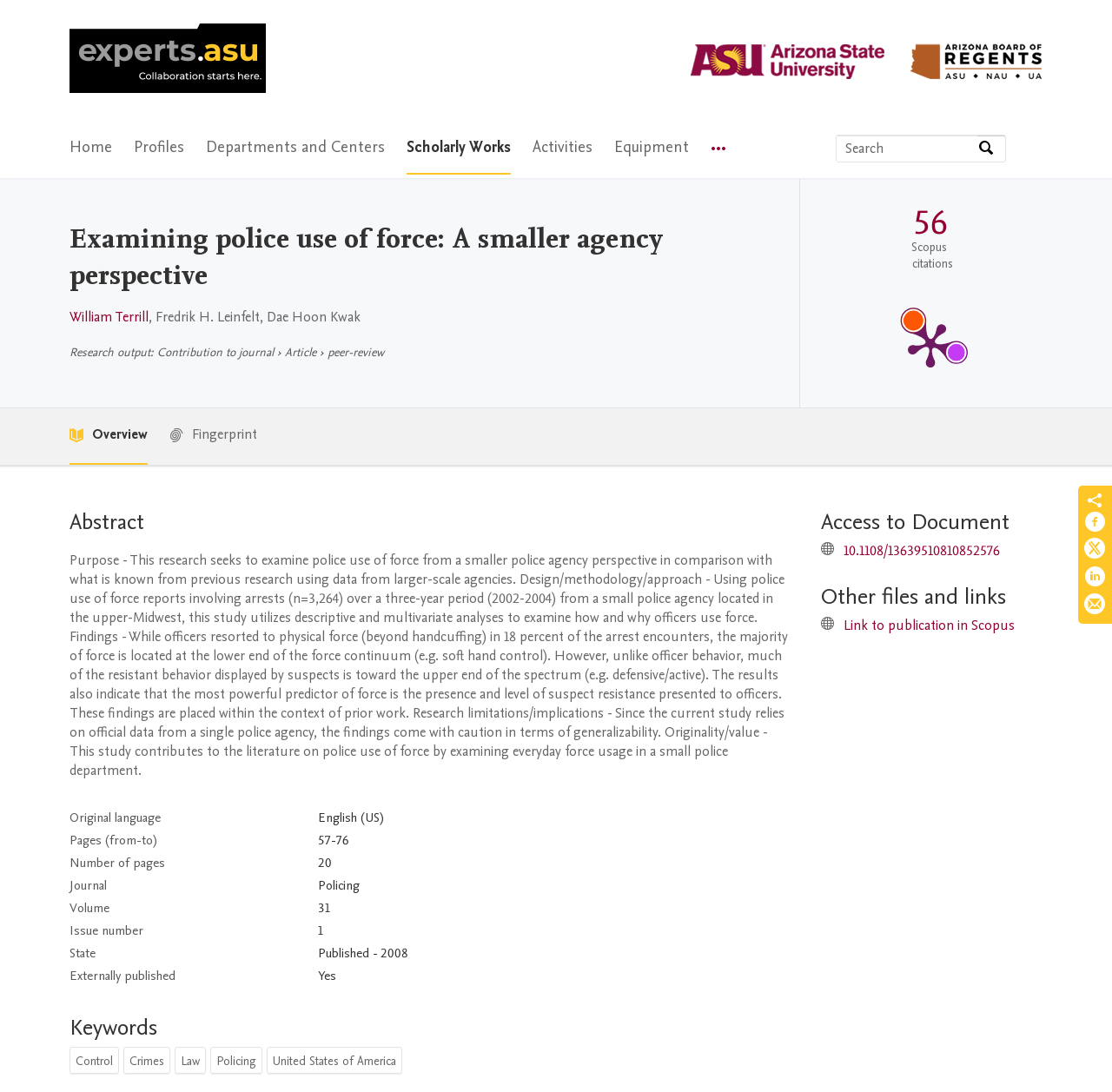Please provide the bounding box coordinate of the region that matches the element description: Link to publication in Scopus. Coordinates should be in the format (top-left x, top-left y, bottom-right x, bottom-right y) and all values should be between 0 and 1.

[0.759, 0.564, 0.913, 0.581]